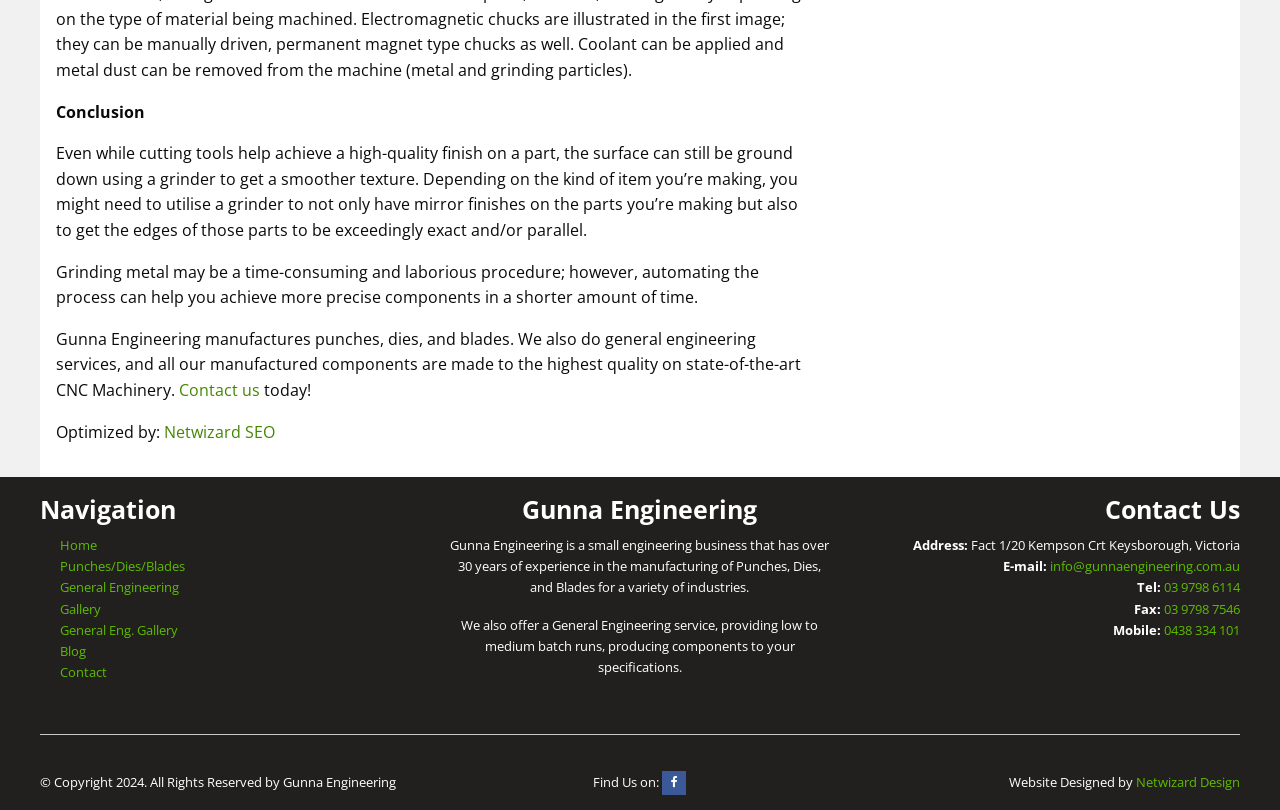Determine the bounding box coordinates for the clickable element required to fulfill the instruction: "Click on Post Comment »". Provide the coordinates as four float numbers between 0 and 1, i.e., [left, top, right, bottom].

None